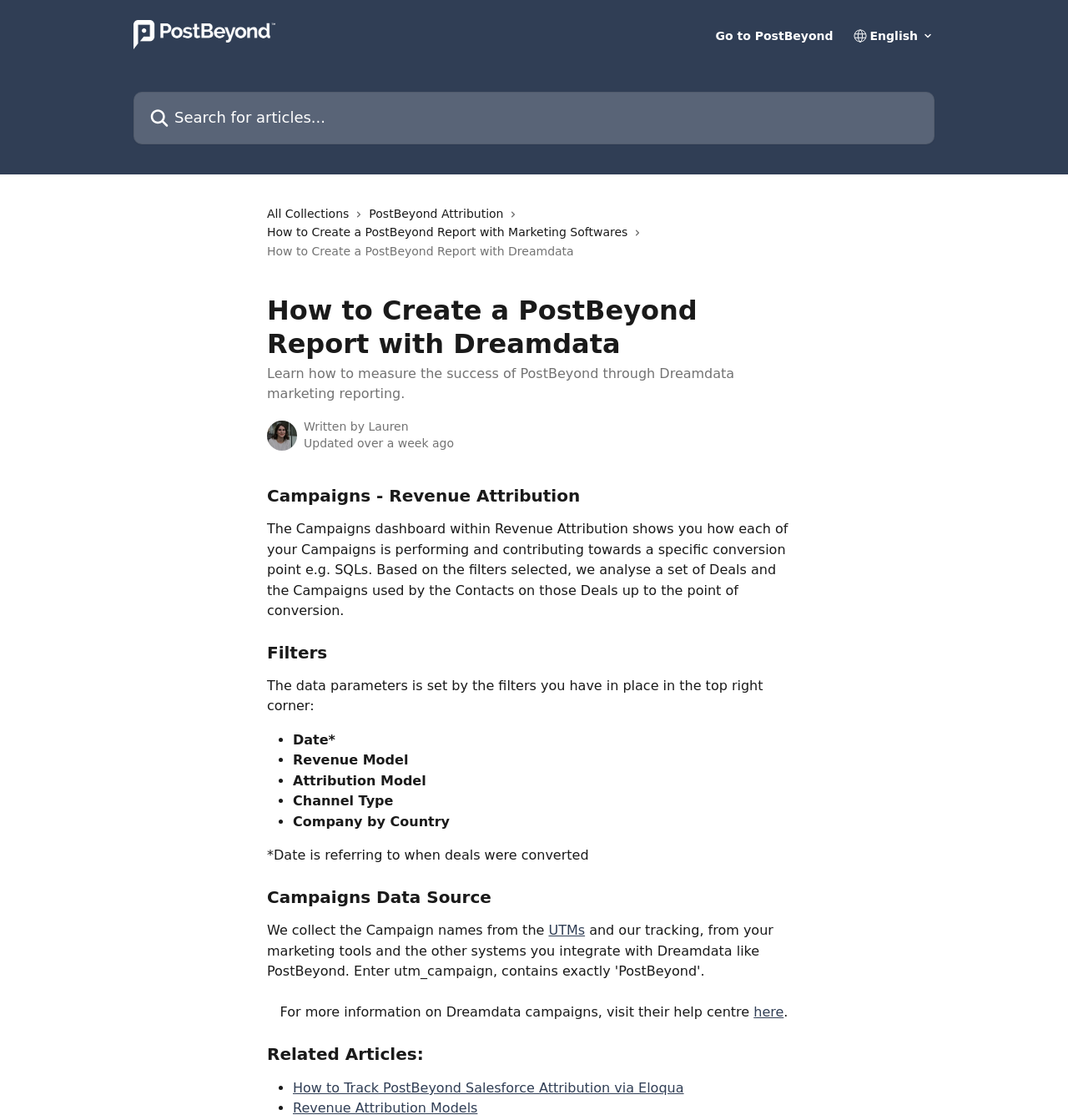What is the topic of the article?
Look at the image and answer the question with a single word or phrase.

PostBeyond Report with Dreamdata